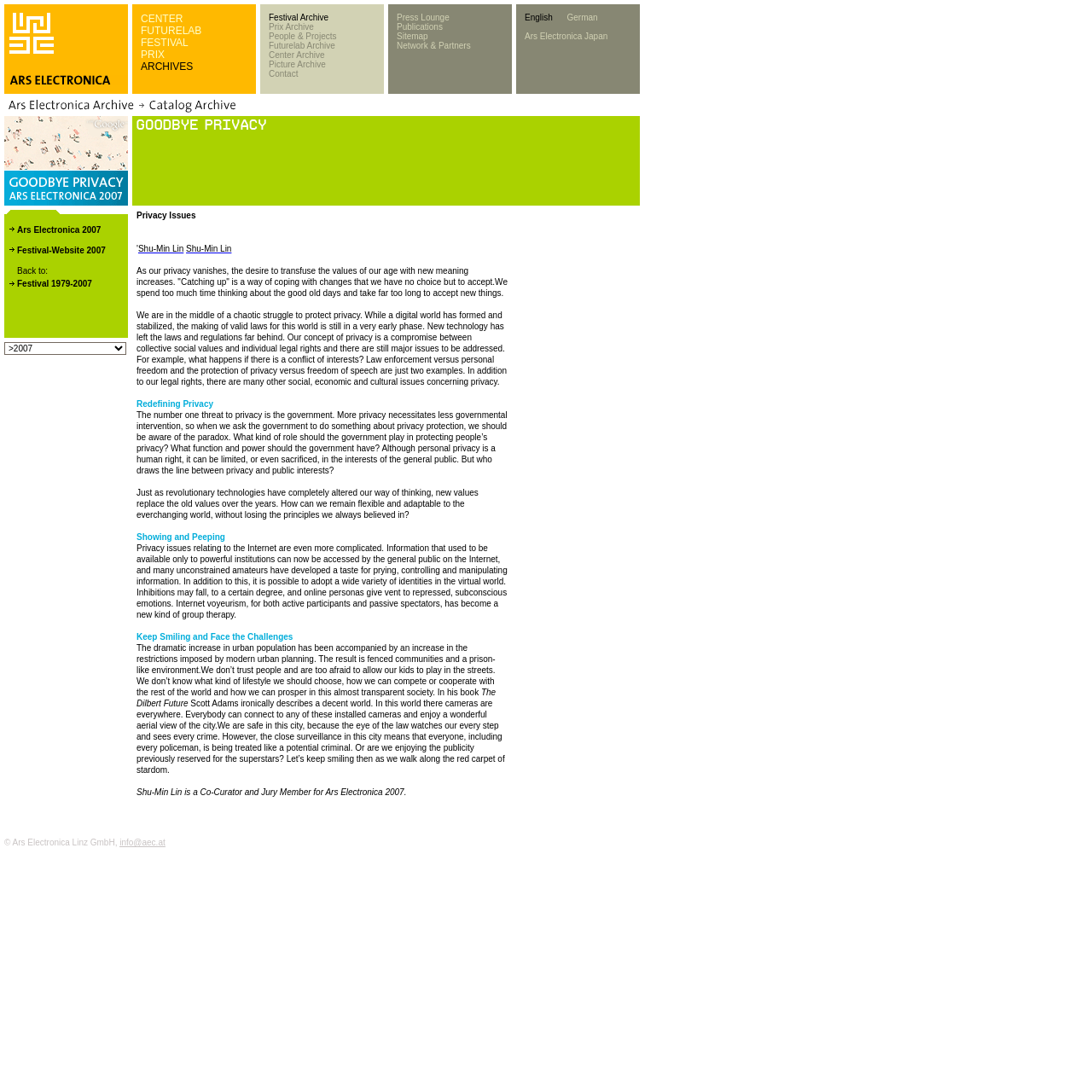Provide a comprehensive description of the webpage.

The webpage is about Ars Electronica, a festival and organization focused on art, technology, and society. At the top of the page, there is a layout table with several rows and cells containing images, links, and text. 

On the top-left, there is a small image, followed by a cell containing the text "www.aec.at" and a link to the same URL. Below this, there are several rows of images and links, including a logo and a series of flags representing different languages.

To the right of these elements, there is a cell containing a list of links to various sections of the website, including "CENTER FUTURELAB FESTIVAL PRIX ARCHIVES", "Festival Archive", "Prix Archive", "People & Projects", "Futurelab Archive", "Center Archive", "Picture Archive", and "Contact". 

Further to the right, there are more cells containing links to "Press Lounge", "Publications", "Sitemap", and "Network & Partners". The last cell on this row contains a language selection menu with options for English, German, and Japanese.

Below this top section, there is another layout table with two rows. The first row contains a large image, and the second row has a cell with a heading "Ars Electronica 2007 Festival-Website 2007" and a link to "Festival 1979-2007". This section also contains a series of small images and icons.